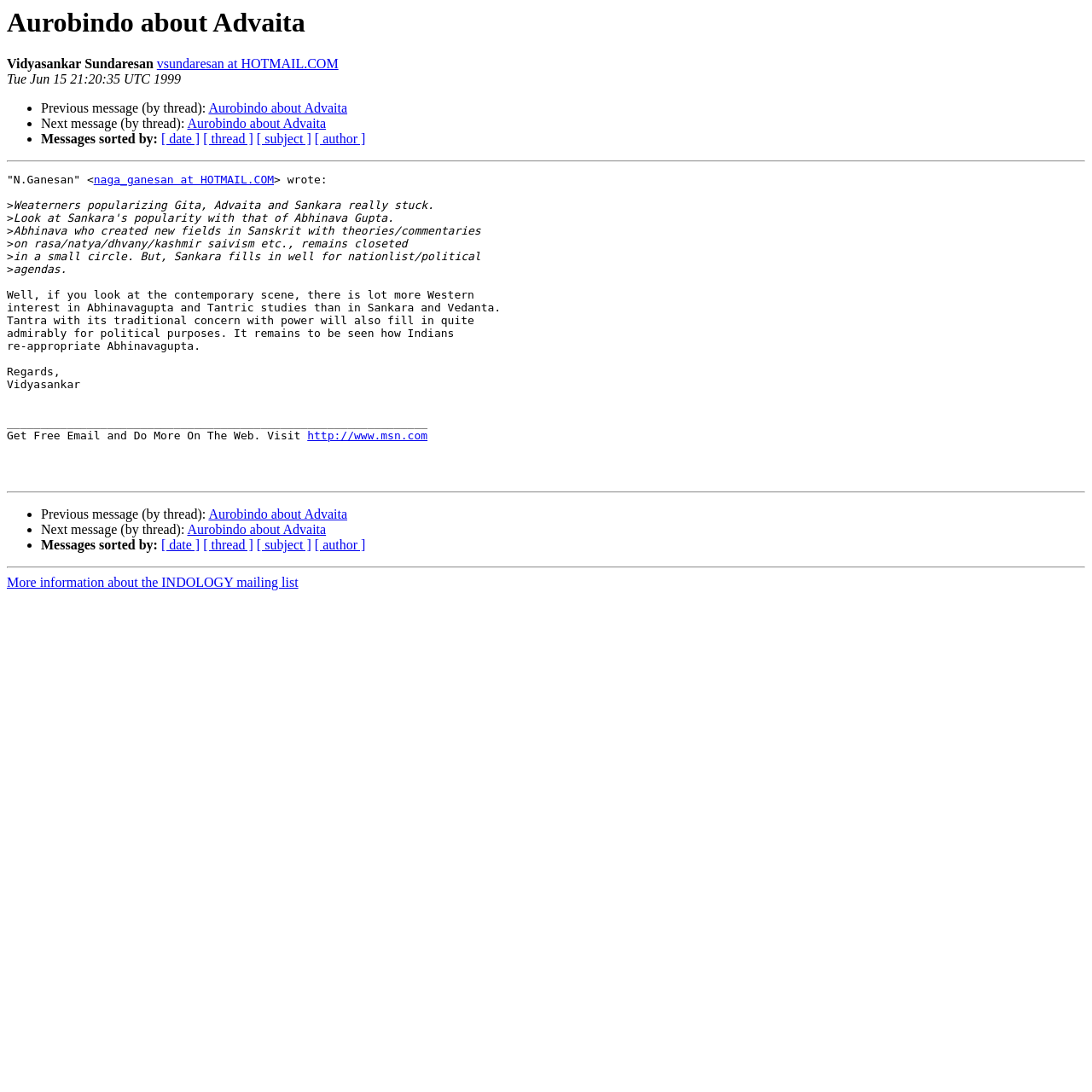Please provide the bounding box coordinates in the format (top-left x, top-left y, bottom-right x, bottom-right y). Remember, all values are floating point numbers between 0 and 1. What is the bounding box coordinate of the region described as: Aurobindo about Advaita

[0.191, 0.464, 0.318, 0.478]